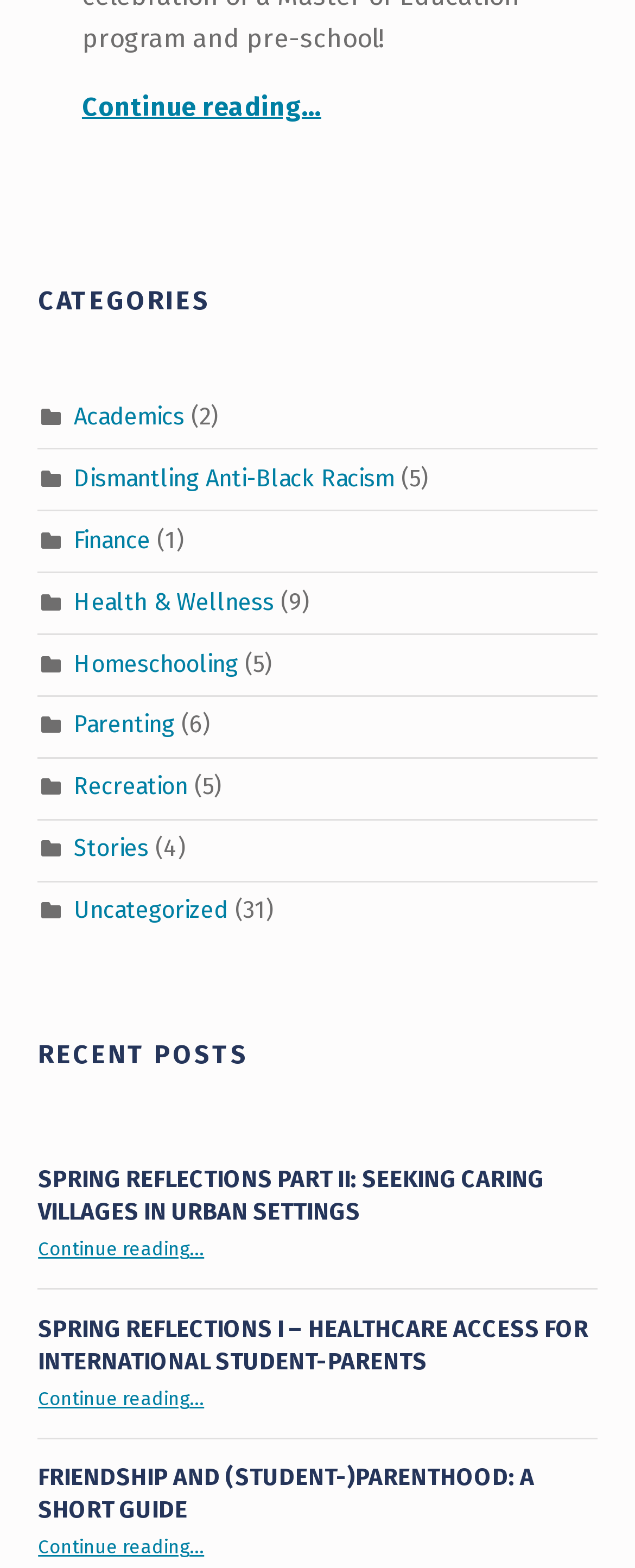Determine the bounding box coordinates of the area to click in order to meet this instruction: "Explore the 'Homeschooling' category".

[0.117, 0.414, 0.376, 0.432]